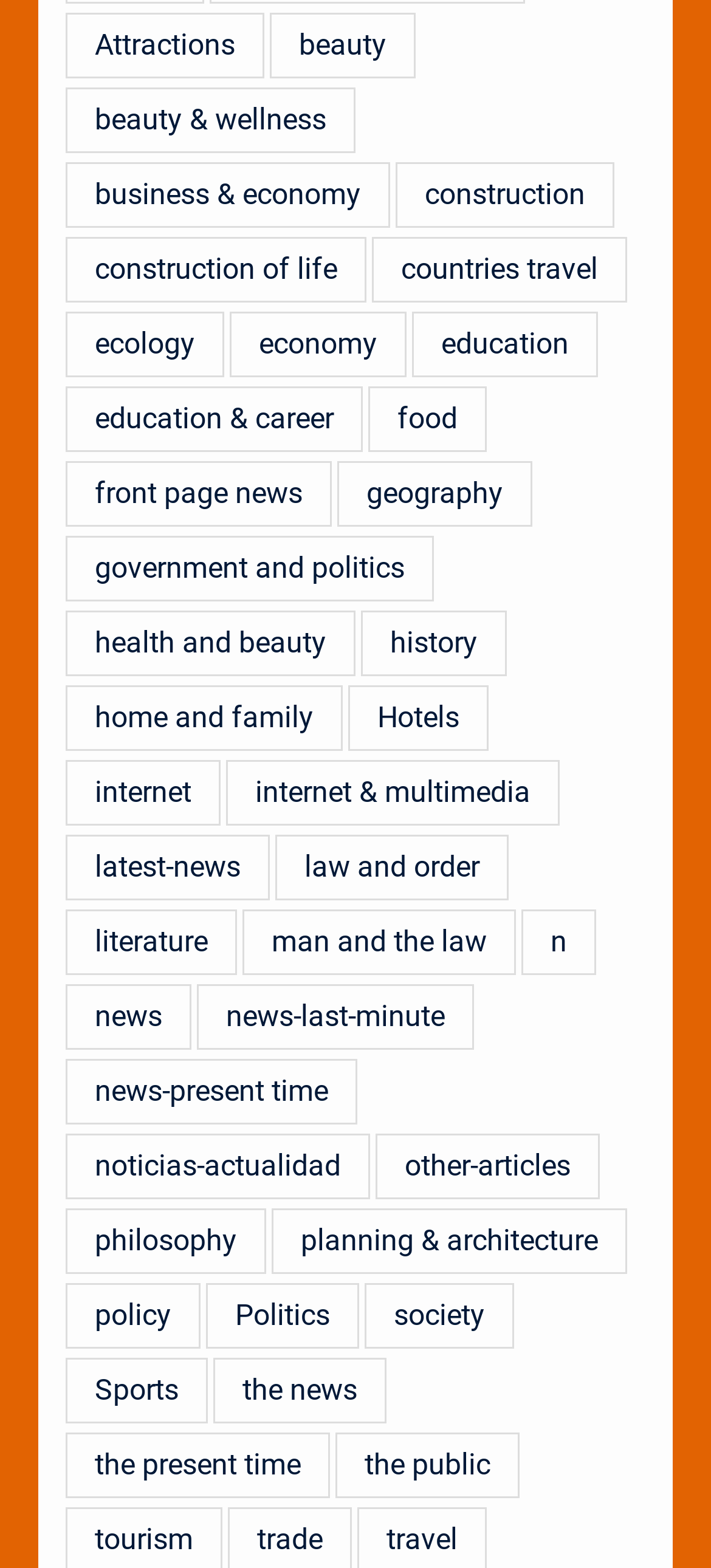Please provide the bounding box coordinates for the element that needs to be clicked to perform the following instruction: "Browse attractions". The coordinates should be given as four float numbers between 0 and 1, i.e., [left, top, right, bottom].

[0.092, 0.008, 0.371, 0.05]